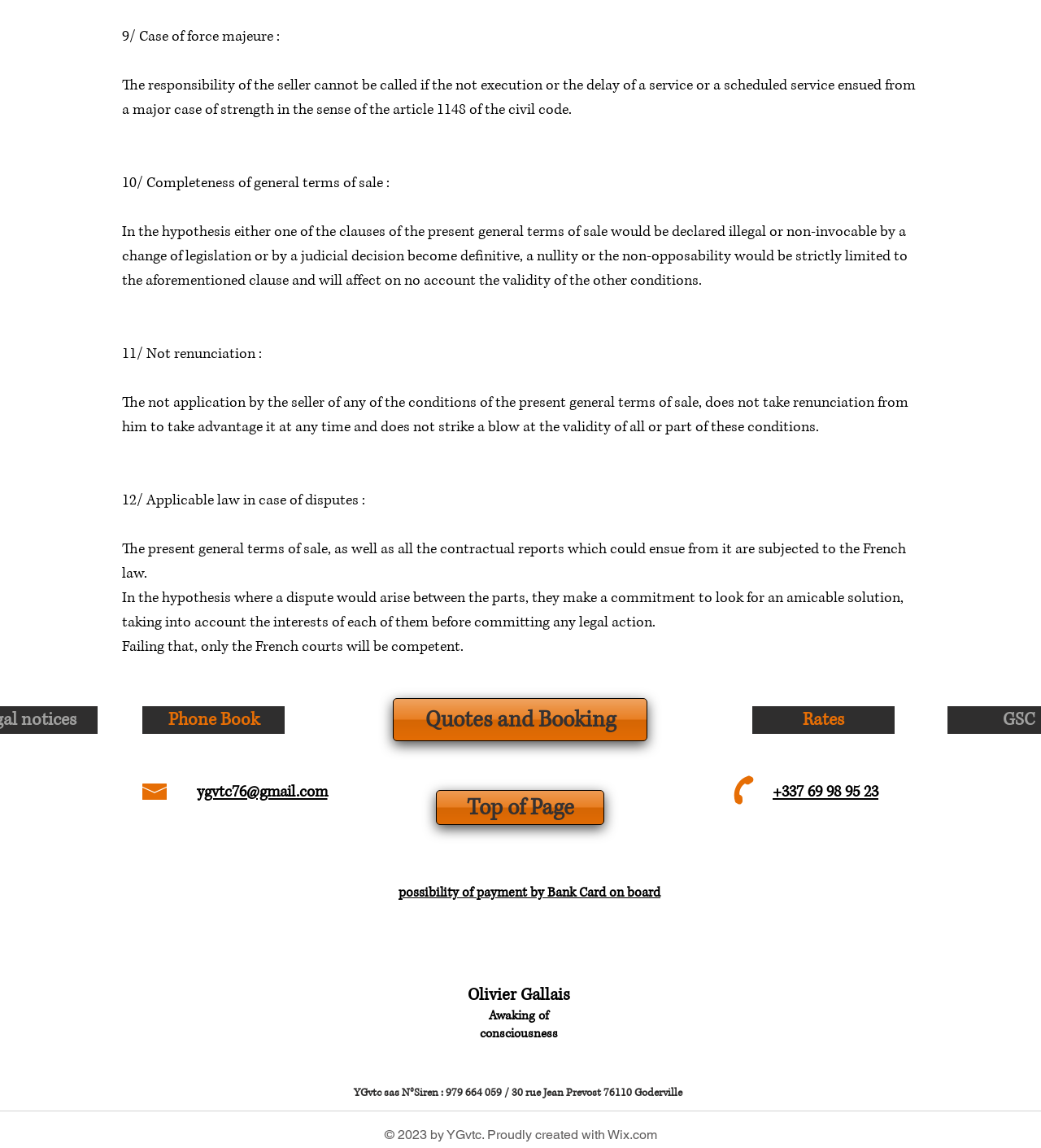Can you find the bounding box coordinates of the area I should click to execute the following instruction: "Check Rates"?

[0.723, 0.615, 0.859, 0.639]